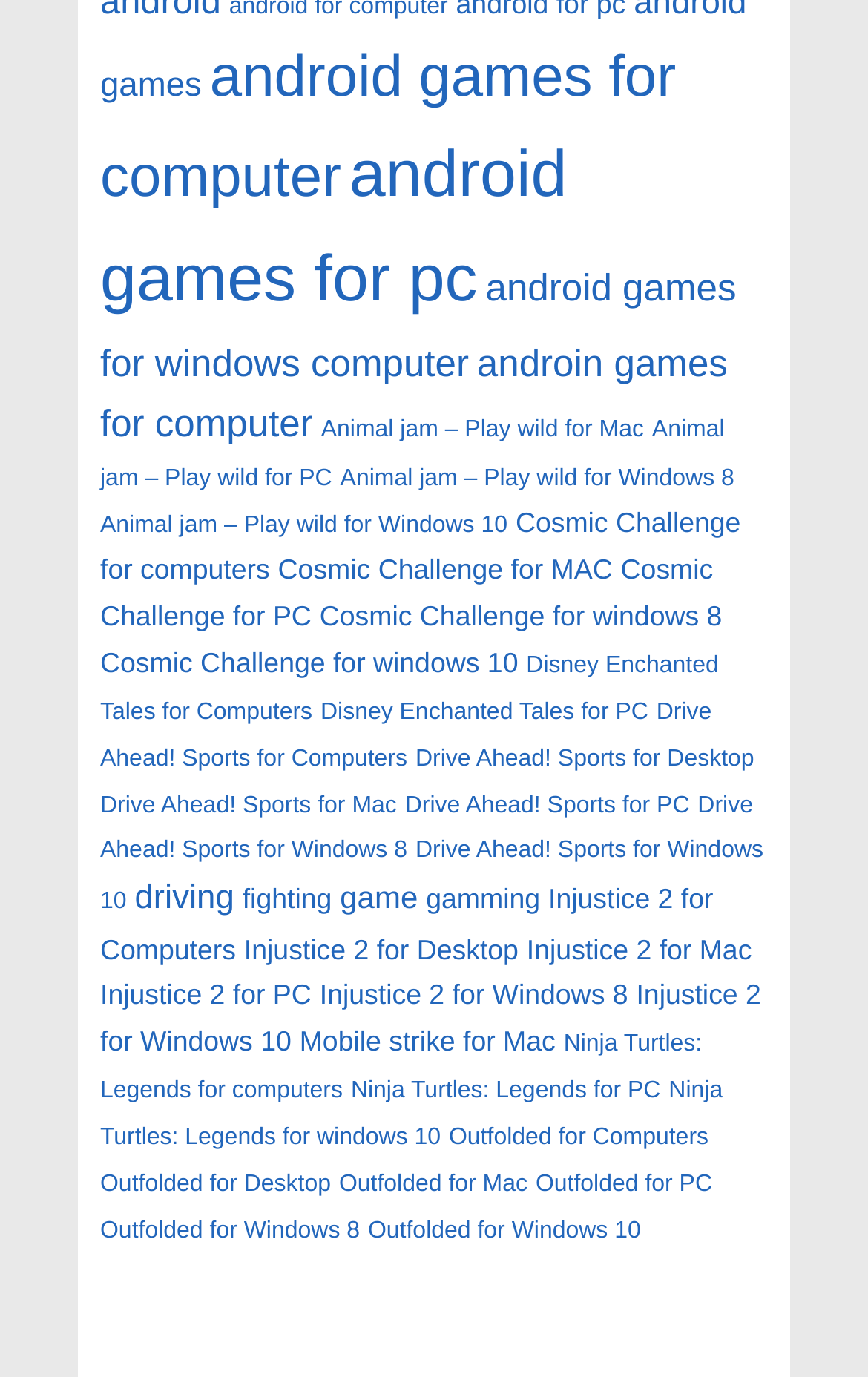Please indicate the bounding box coordinates for the clickable area to complete the following task: "Browse android games for computer". The coordinates should be specified as four float numbers between 0 and 1, i.e., [left, top, right, bottom].

[0.115, 0.031, 0.779, 0.152]